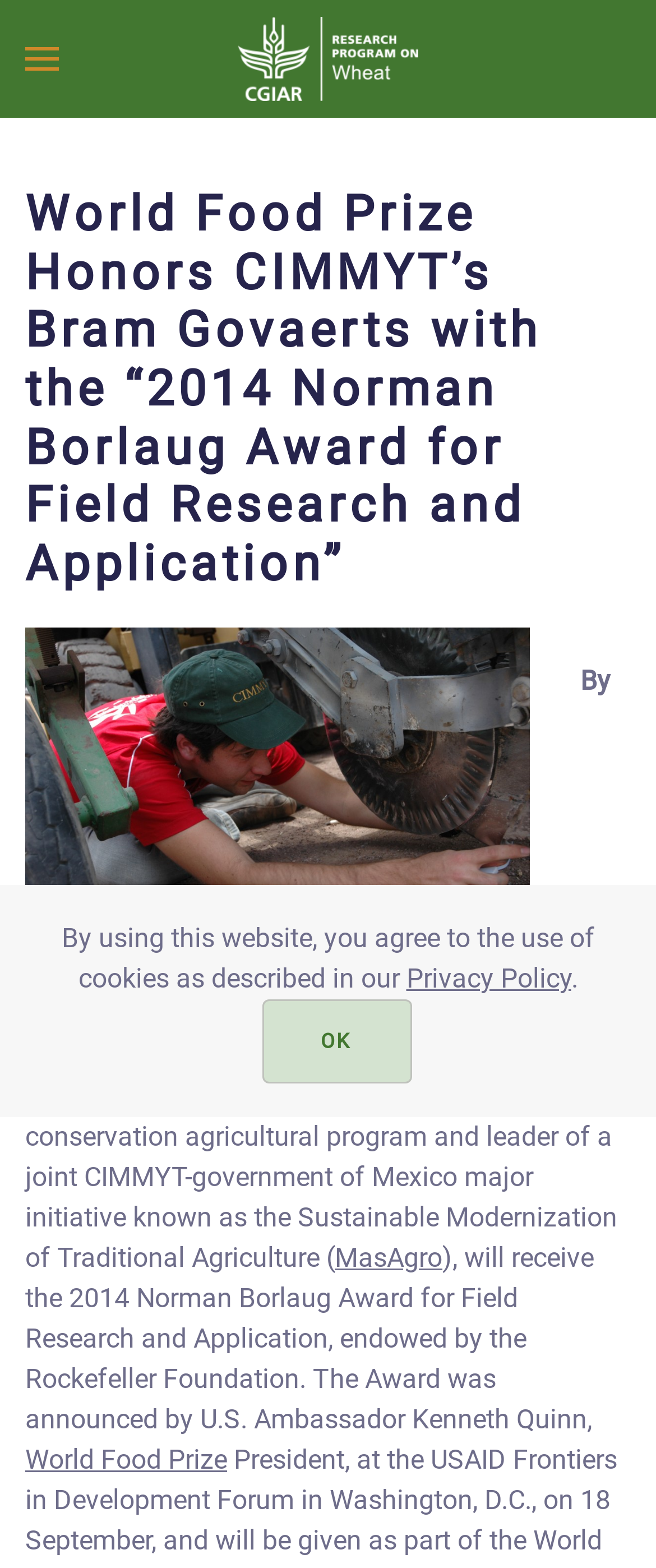Identify the bounding box for the given UI element using the description provided. Coordinates should be in the format (top-left x, top-left y, bottom-right x, bottom-right y) and must be between 0 and 1. Here is the description: Skip to main content

[0.115, 0.05, 0.49, 0.071]